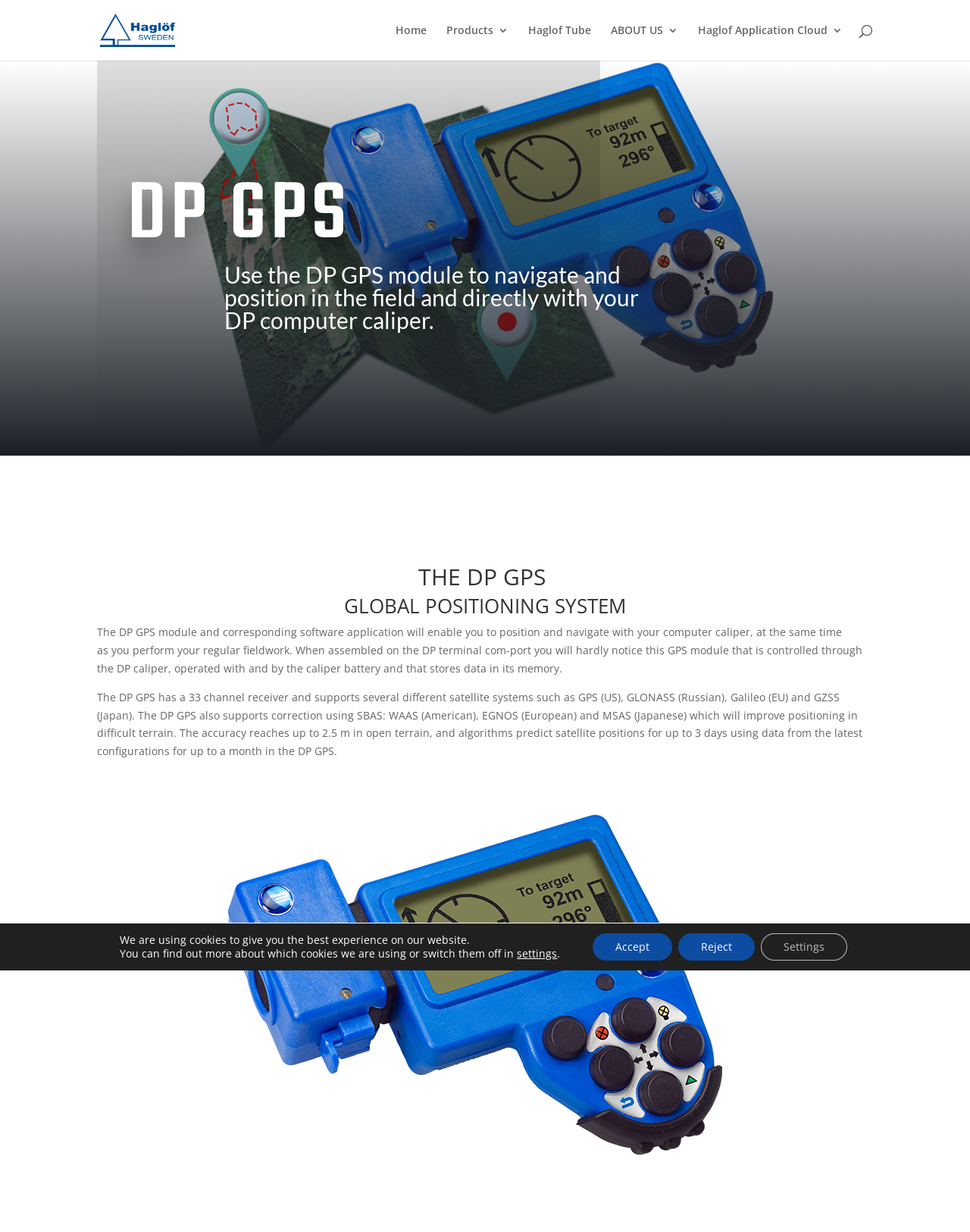Please specify the coordinates of the bounding box for the element that should be clicked to carry out this instruction: "Click on the Haglöf Sweden AB link". The coordinates must be four float numbers between 0 and 1, formatted as [left, top, right, bottom].

[0.103, 0.018, 0.181, 0.029]